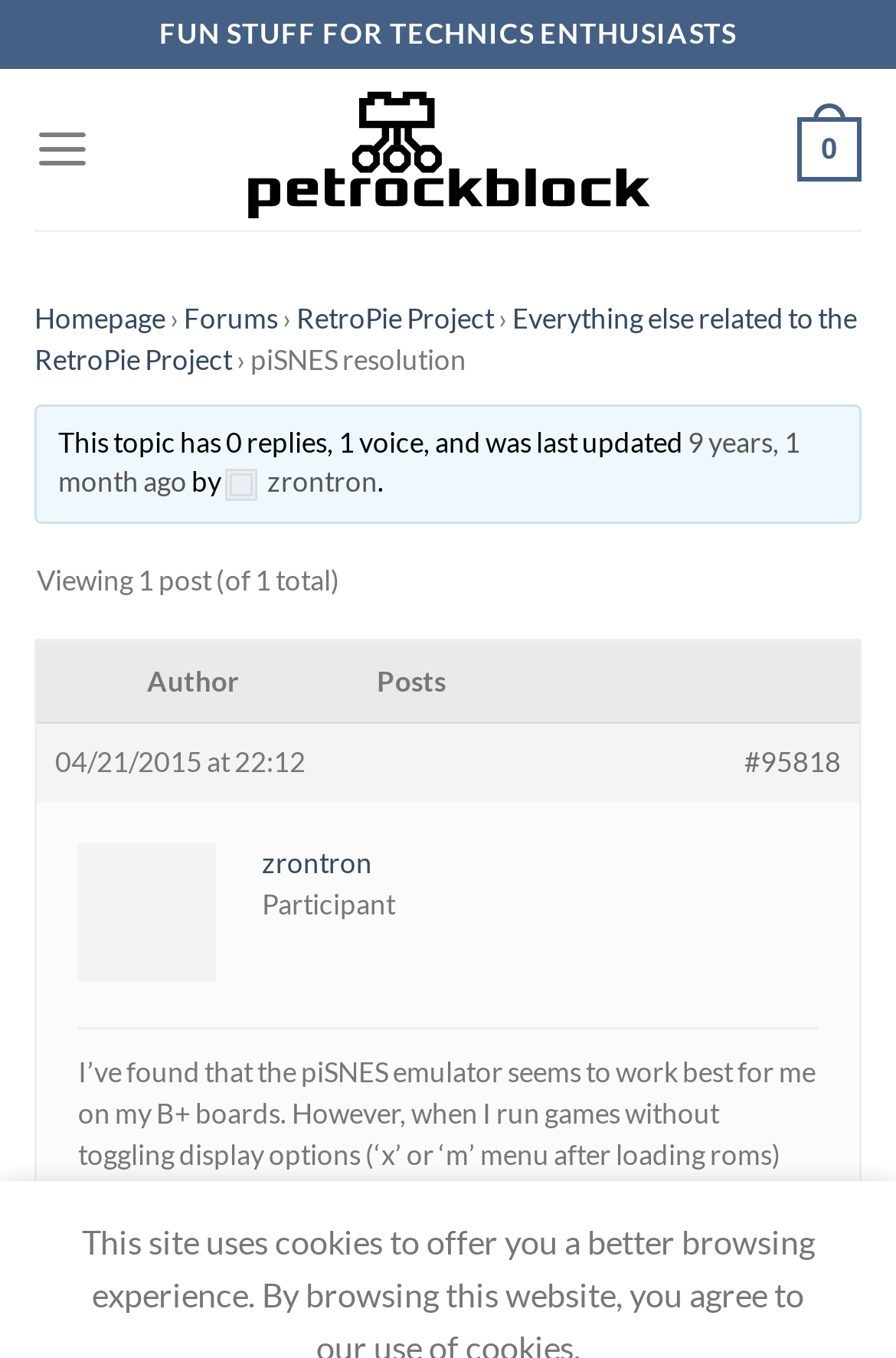Locate the bounding box coordinates of the clickable part needed for the task: "Click the 'Homepage' link".

[0.038, 0.222, 0.185, 0.247]